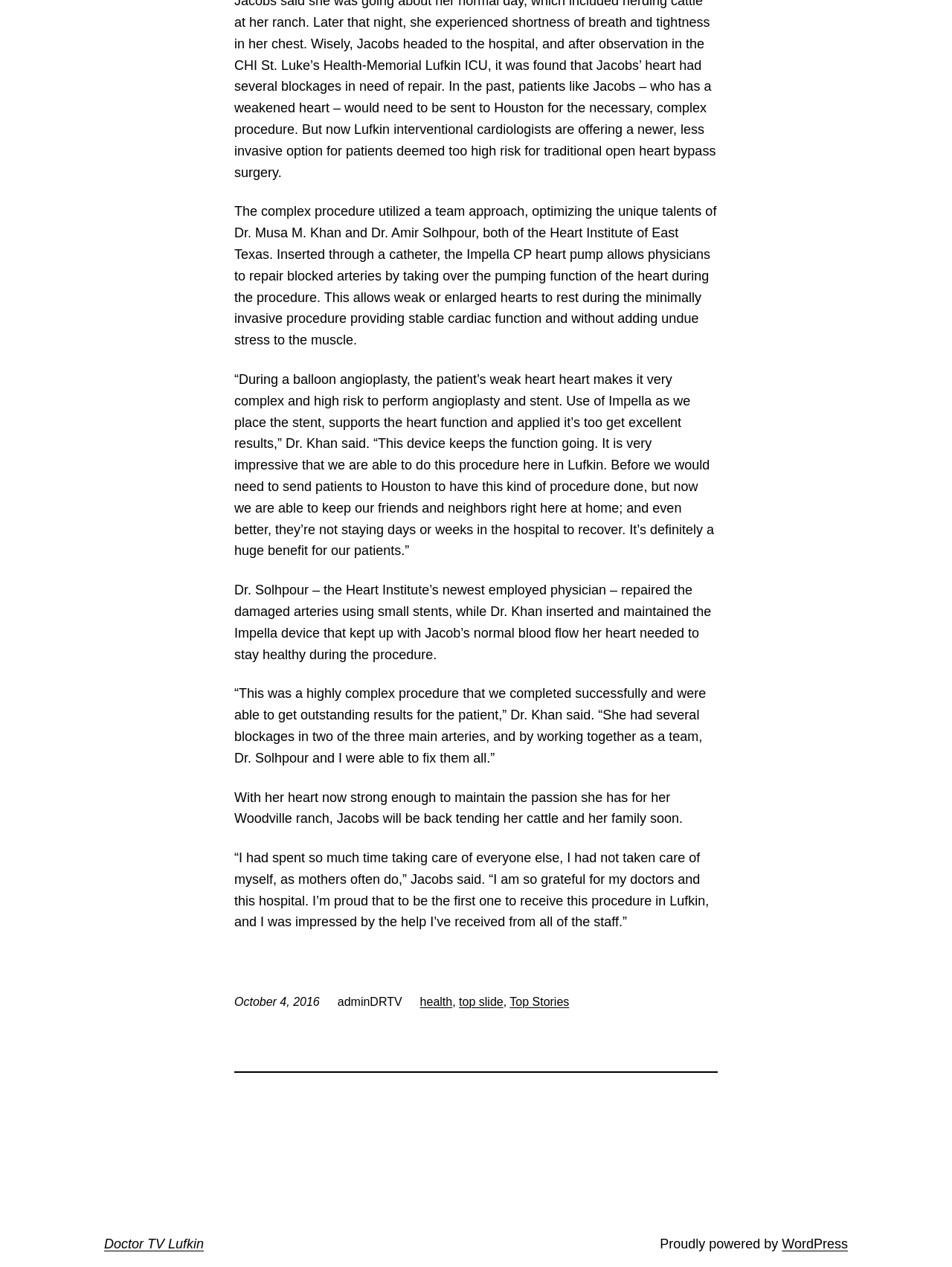Where was the patient from? Based on the screenshot, please respond with a single word or phrase.

Woodville